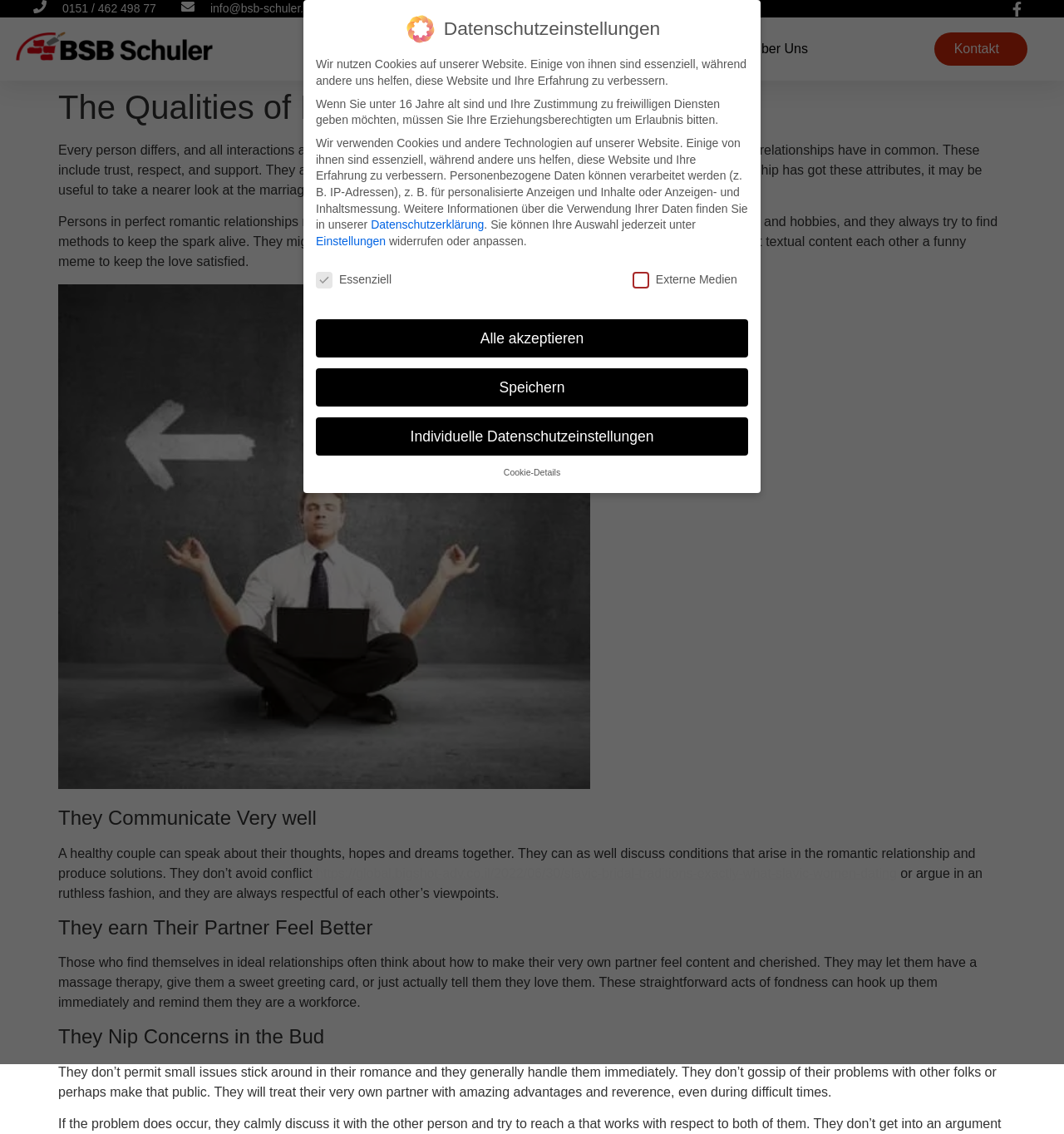Based on the element description: "https://global.bigshot-adv.co.il/2022/06/30/slavic-bridal-traditions-exactly-what-slavic-women-dating", identify the UI element and provide its bounding box coordinates. Use four float numbers between 0 and 1, [left, top, right, bottom].

[0.297, 0.764, 0.843, 0.777]